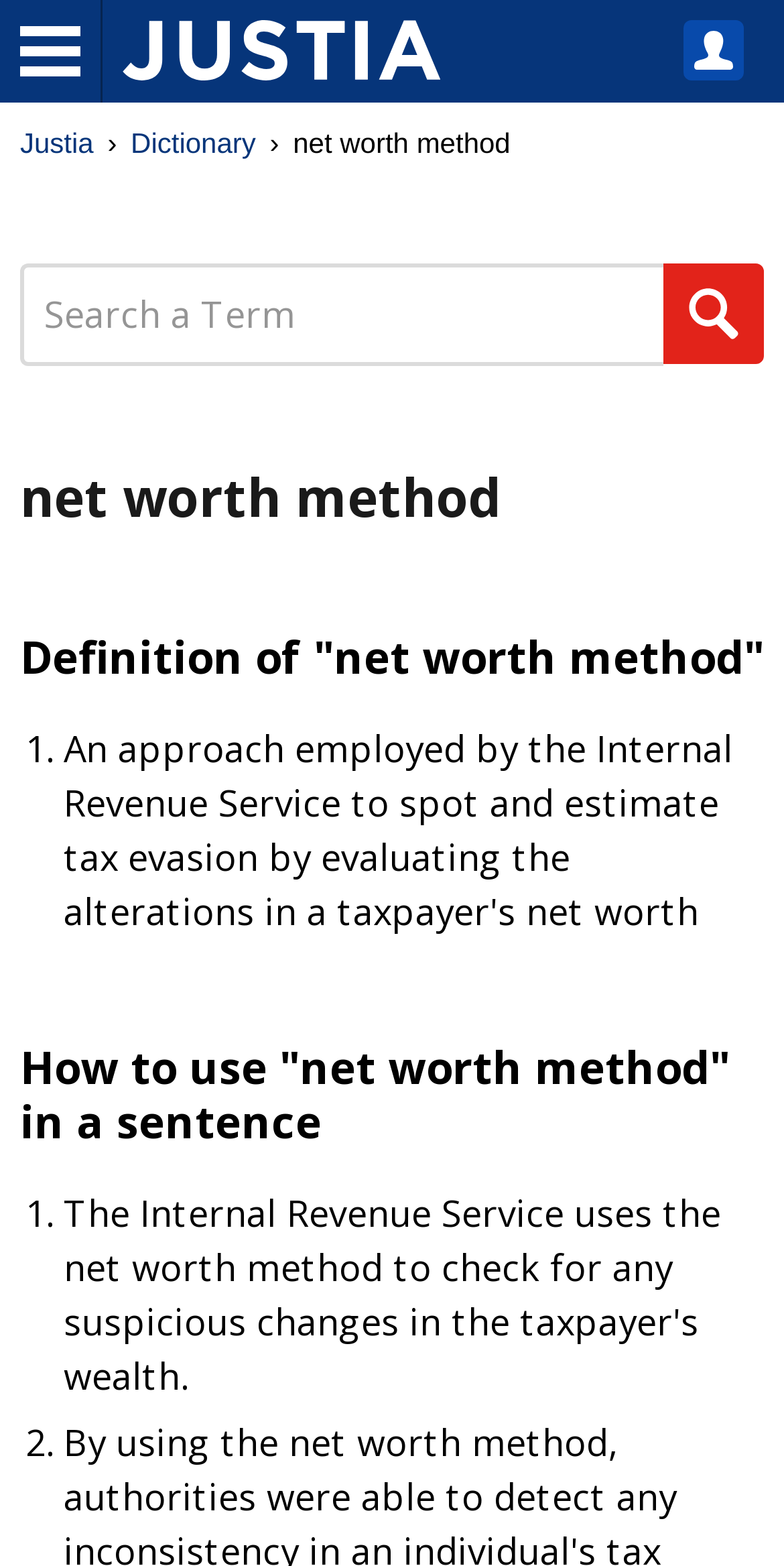How many images are there on the webpage?
Please respond to the question thoroughly and include all relevant details.

I counted the images by looking at the webpage structure. There are four images on the webpage, including the 'Justia' logo, 'Justia Dictionary' logo, 'My Account' image, and 'Search' image.